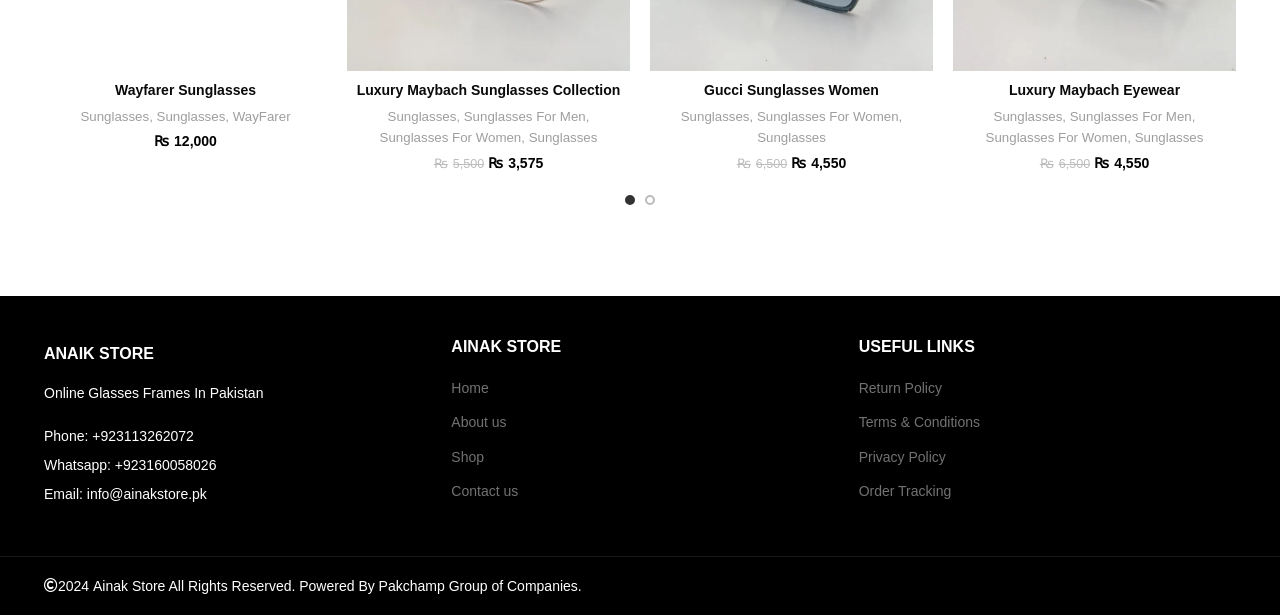Based on the element description Close, identify the bounding box coordinates for the UI element. The coordinates should be in the format (top-left x, top-left y, bottom-right x, bottom-right y) and within the 0 to 1 range.

[0.436, 0.138, 0.486, 0.187]